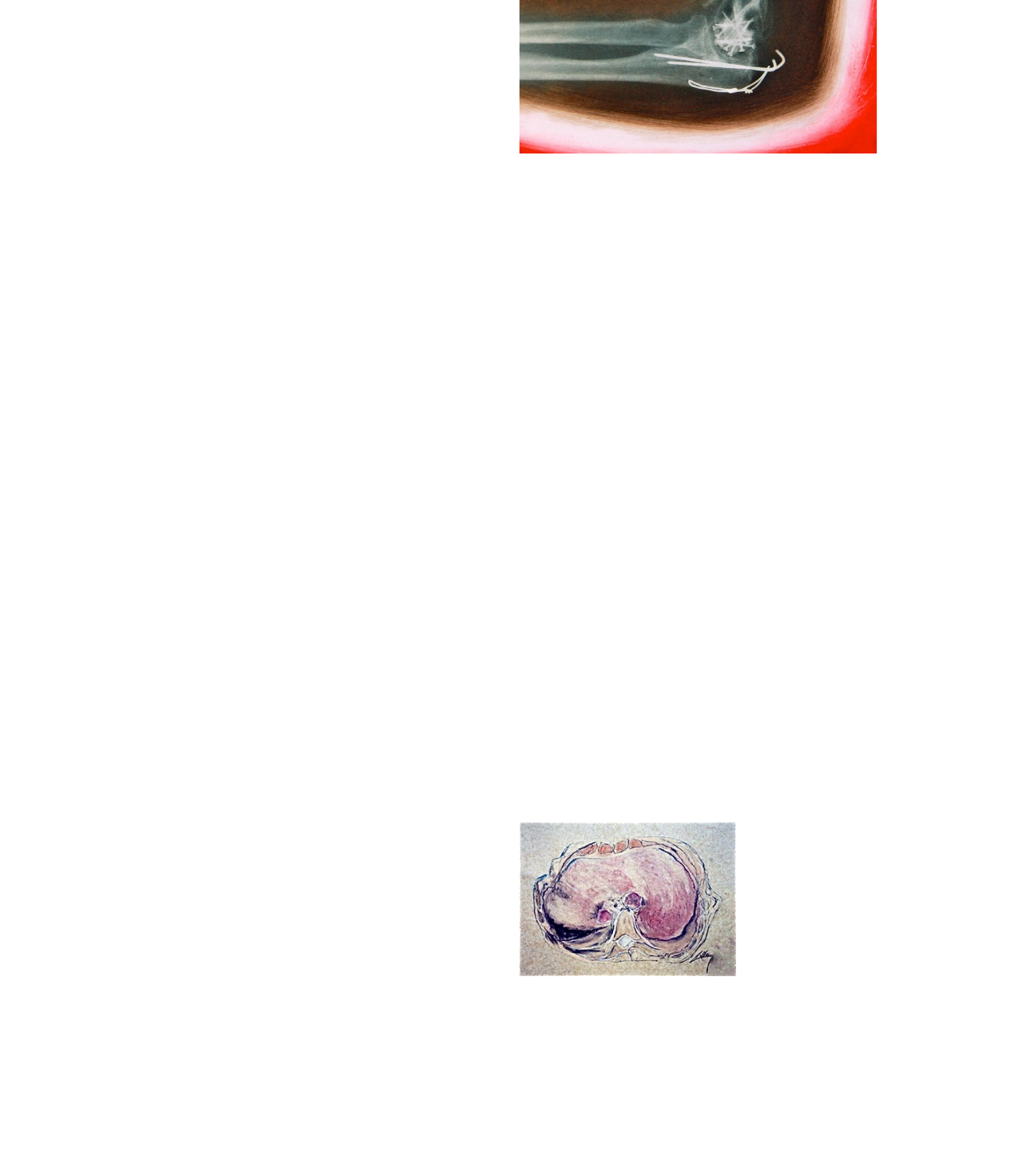Please answer the following question using a single word or phrase: 
What is the theme of the artworks on this webpage?

Anatomy and nature